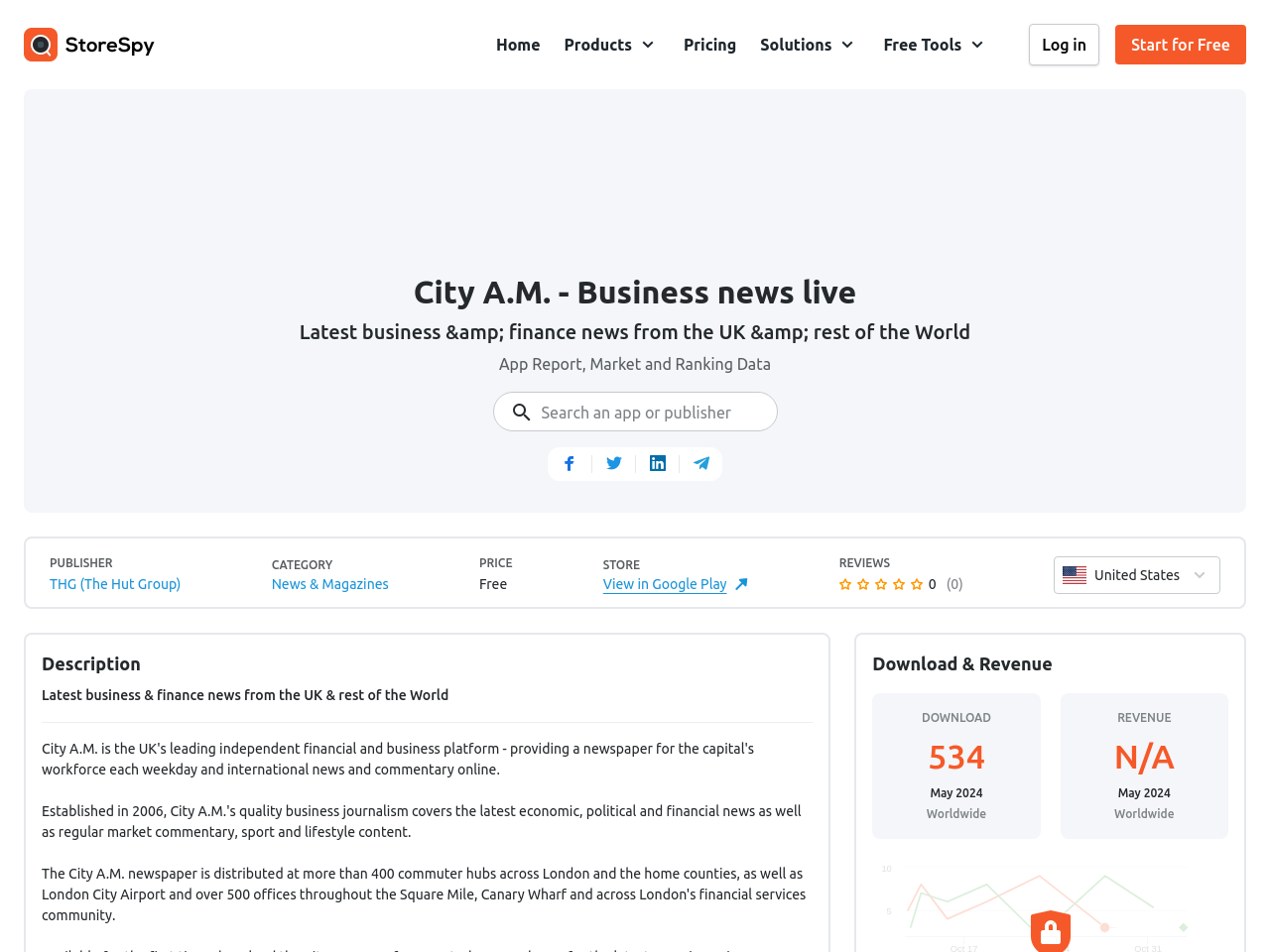Based on the element description title="Facebook", identify the bounding box of the UI element in the given webpage screenshot. The coordinates should be in the format (top-left x, top-left y, bottom-right x, bottom-right y) and must be between 0 and 1.

[0.431, 0.478, 0.466, 0.497]